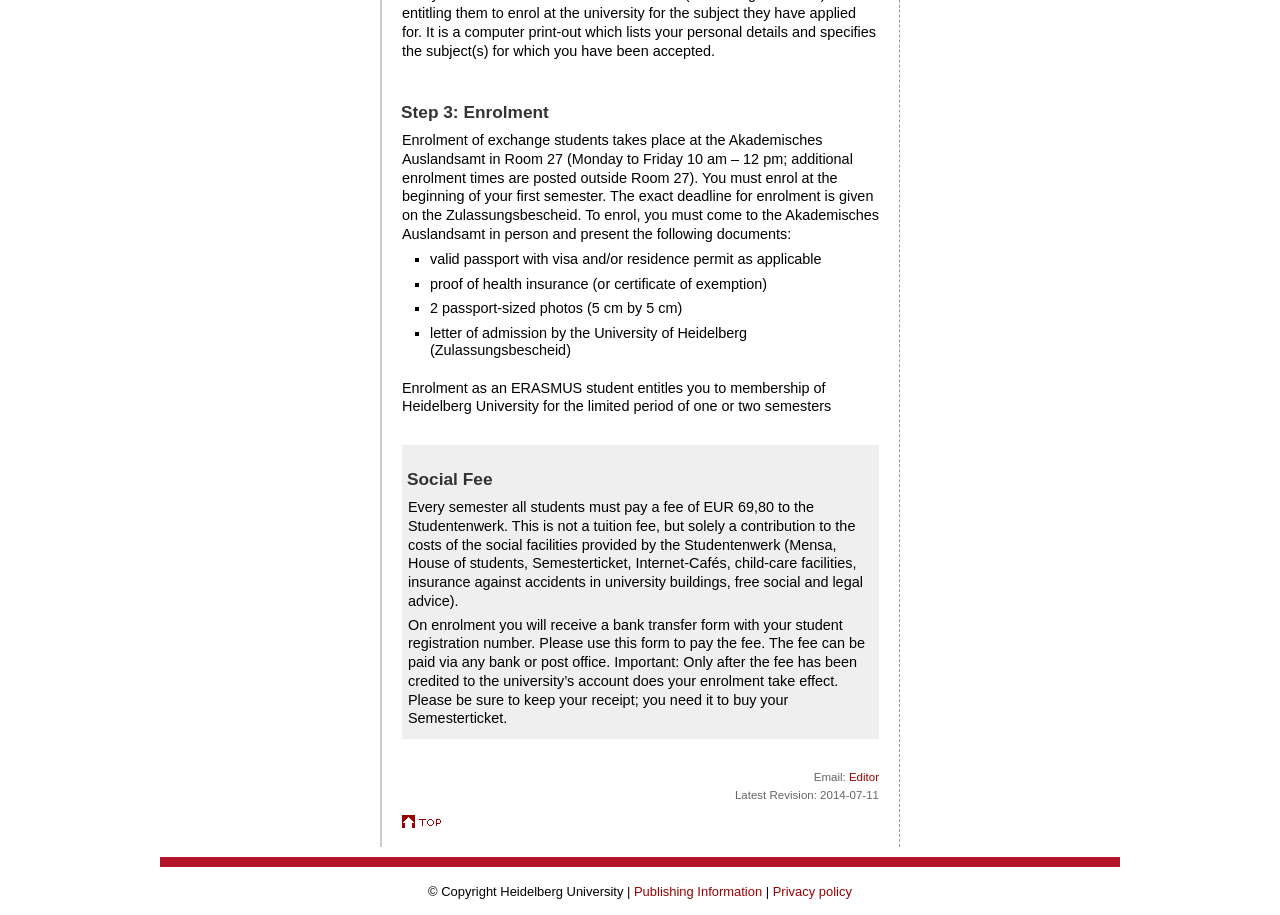Identify the bounding box coordinates for the UI element described as: "Publishing Information". The coordinates should be provided as four floats between 0 and 1: [left, top, right, bottom].

[0.495, 0.966, 0.595, 0.982]